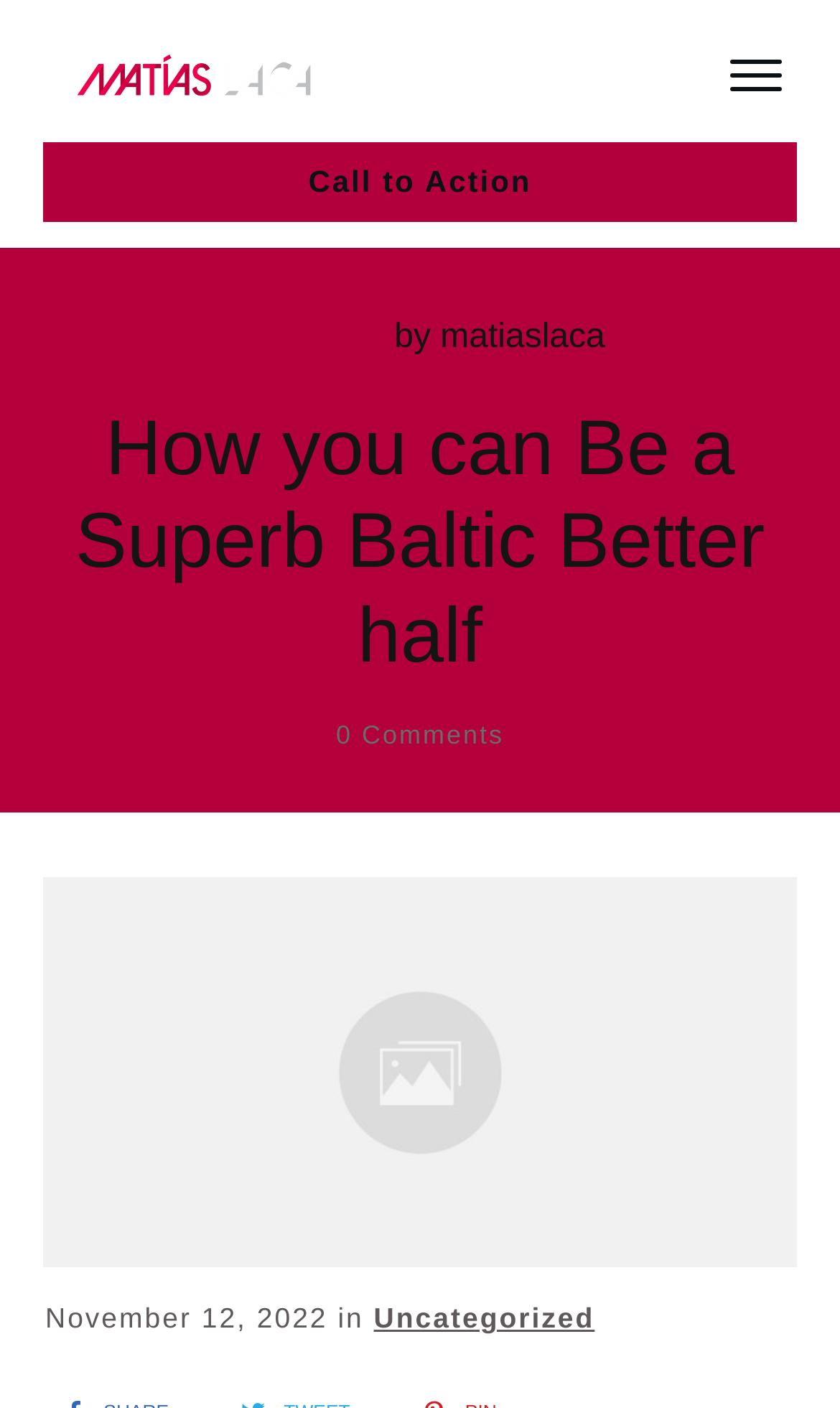What is the category of the article?
From the screenshot, provide a brief answer in one word or phrase.

Uncategorized